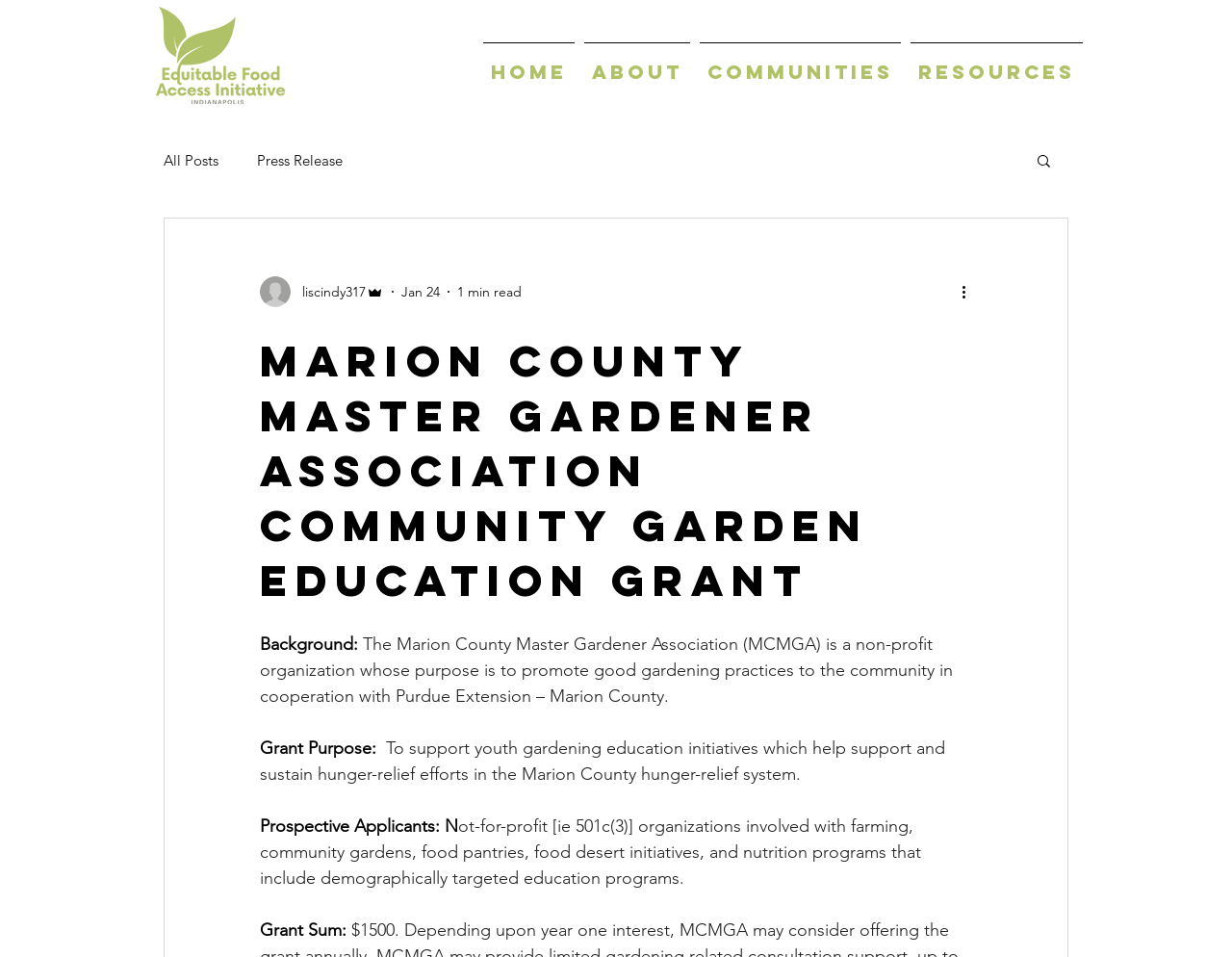Using the provided element description: "Press Release", determine the bounding box coordinates of the corresponding UI element in the screenshot.

[0.209, 0.157, 0.278, 0.177]